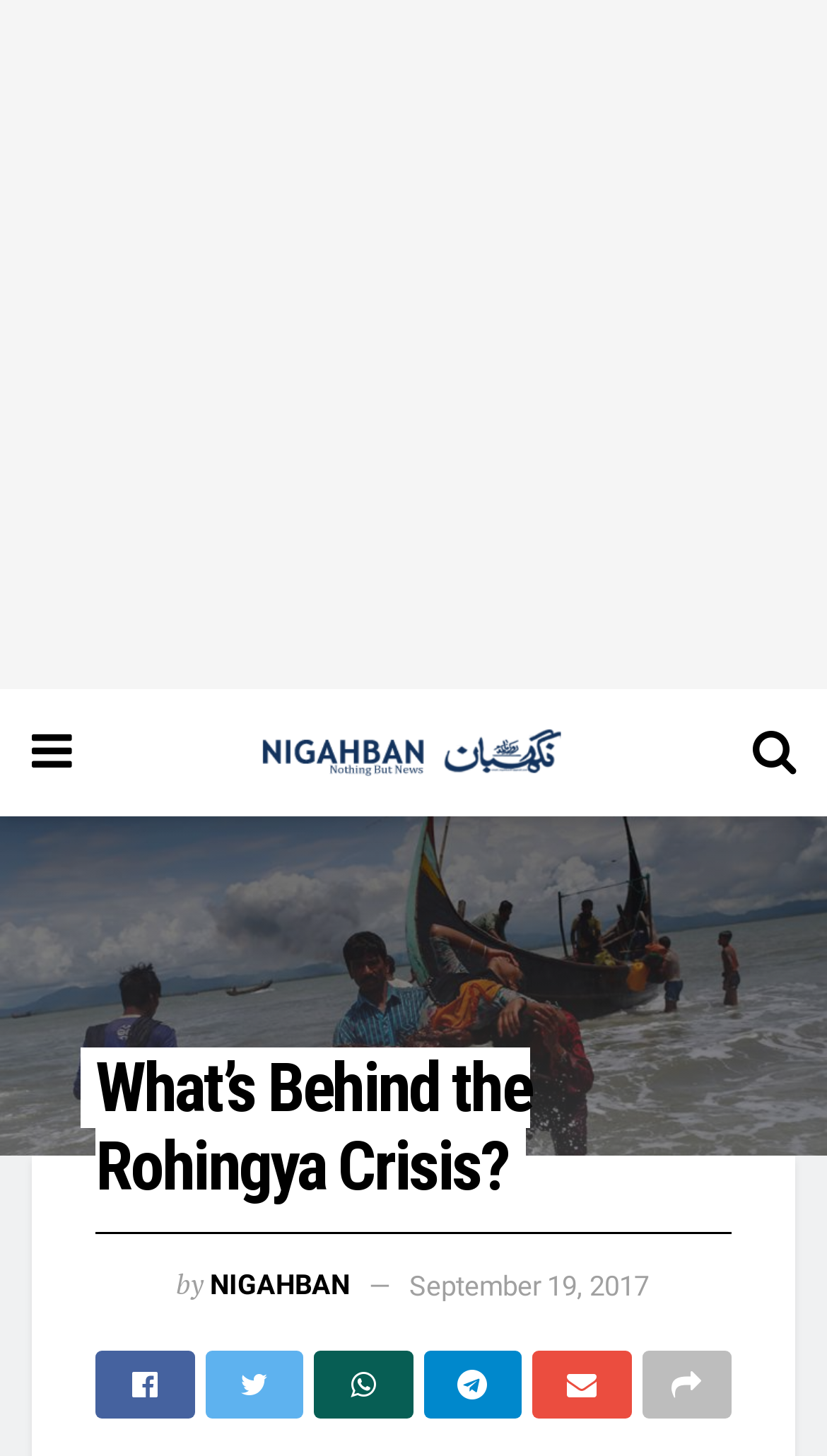Return the bounding box coordinates of the UI element that corresponds to this description: "parent_node: Search". The coordinates must be given as four float numbers in the range of 0 and 1, [left, top, right, bottom].

None